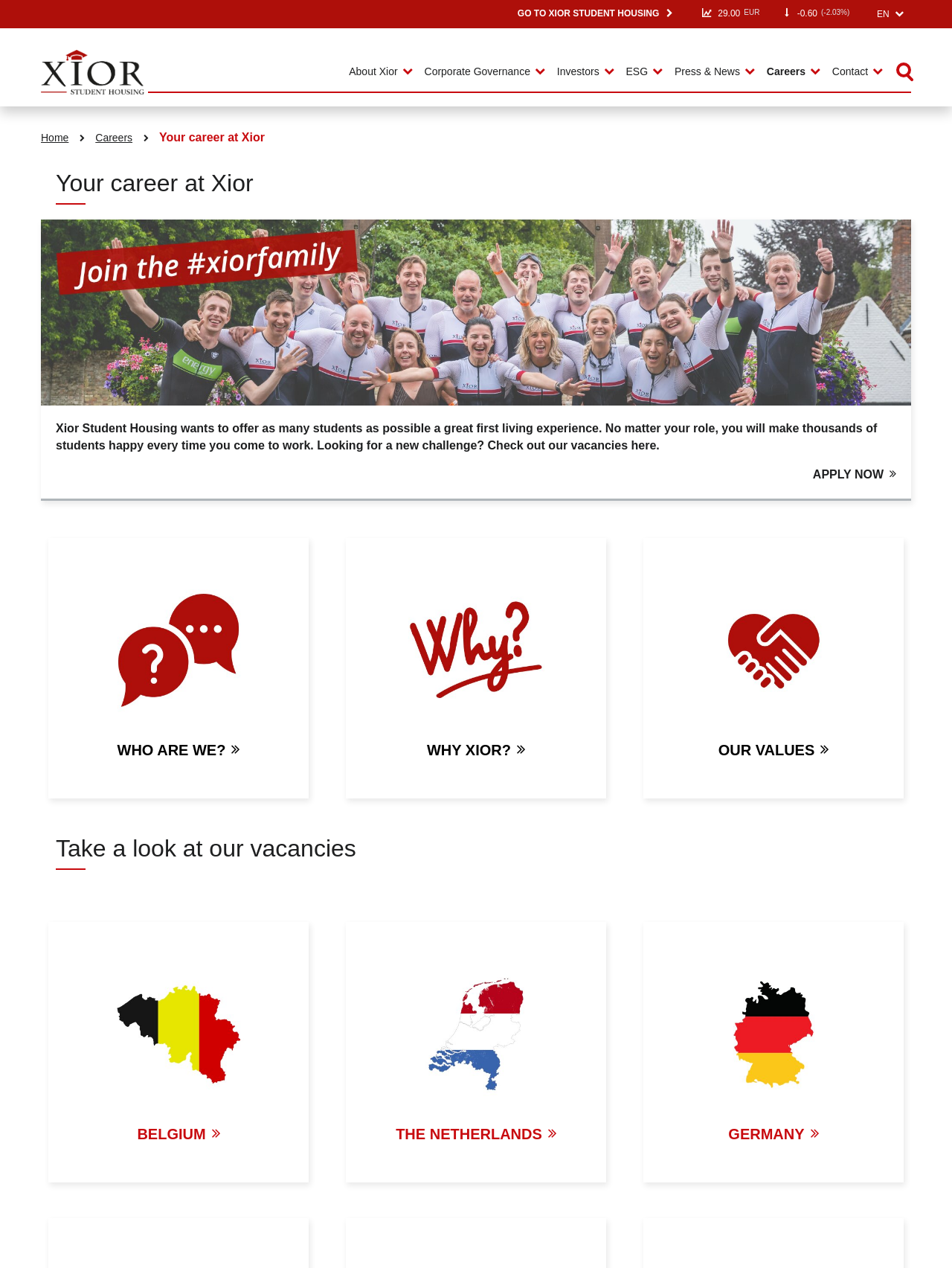Please find the bounding box for the following UI element description. Provide the coordinates in (top-left x, top-left y, bottom-right x, bottom-right y) format, with values between 0 and 1: Go to XIOR student housing

[0.528, 0.0, 0.708, 0.022]